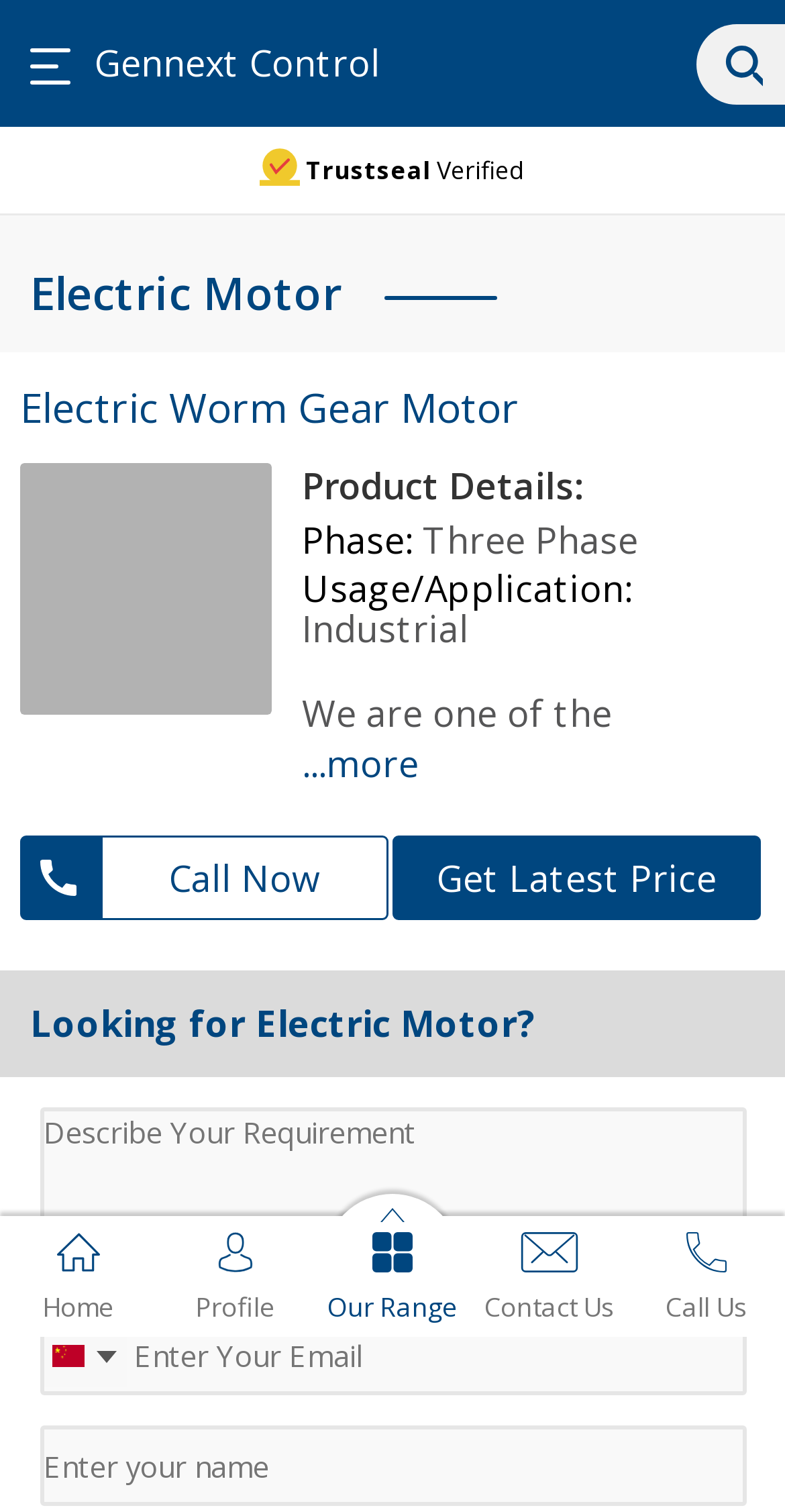Indicate the bounding box coordinates of the element that needs to be clicked to satisfy the following instruction: "Click on the 'Contact Us' link". The coordinates should be four float numbers between 0 and 1, i.e., [left, top, right, bottom].

[0.6, 0.804, 0.8, 0.875]